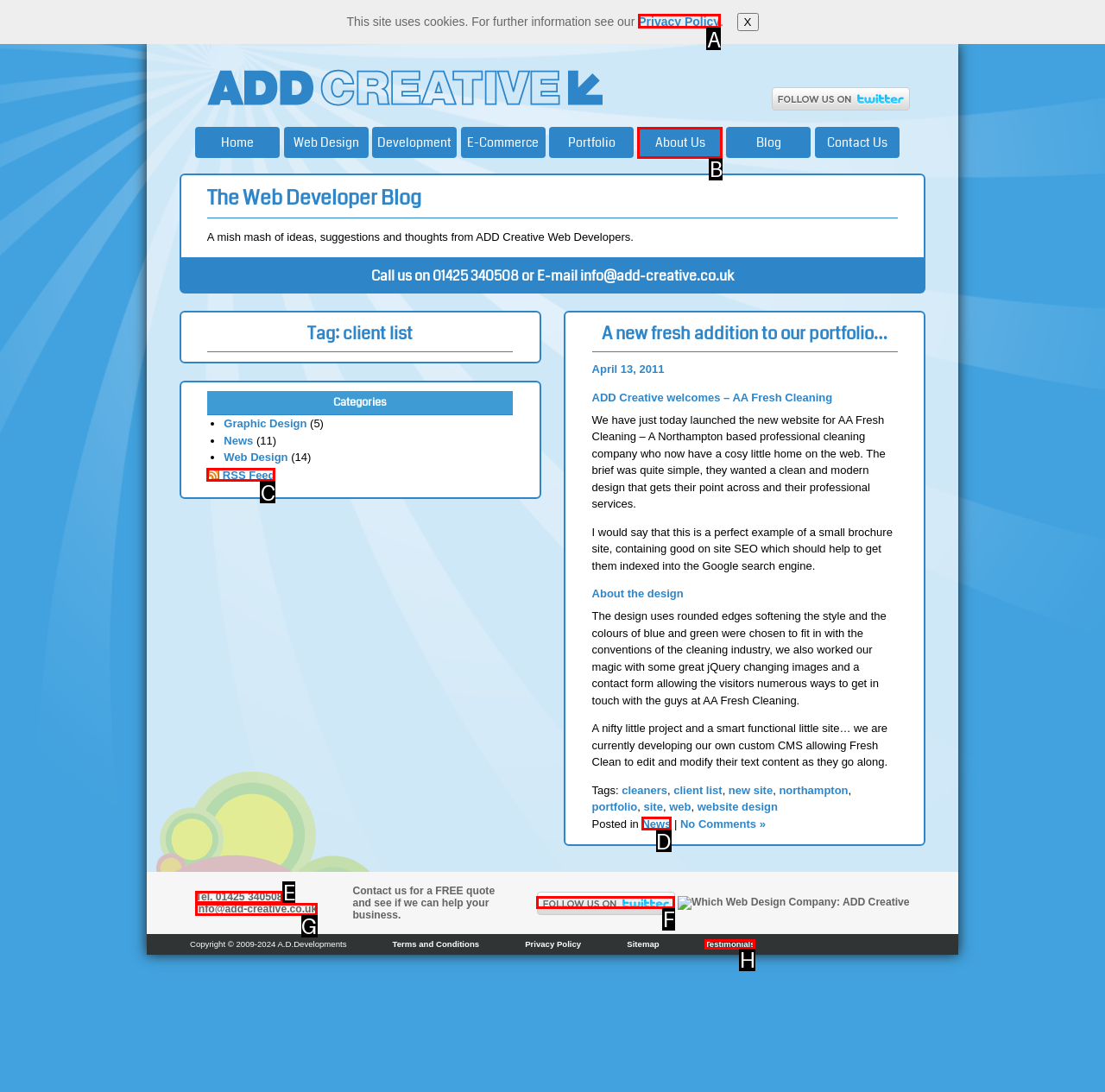Given the instruction: Click the 'Privacy Policy' link, which HTML element should you click on?
Answer with the letter that corresponds to the correct option from the choices available.

A